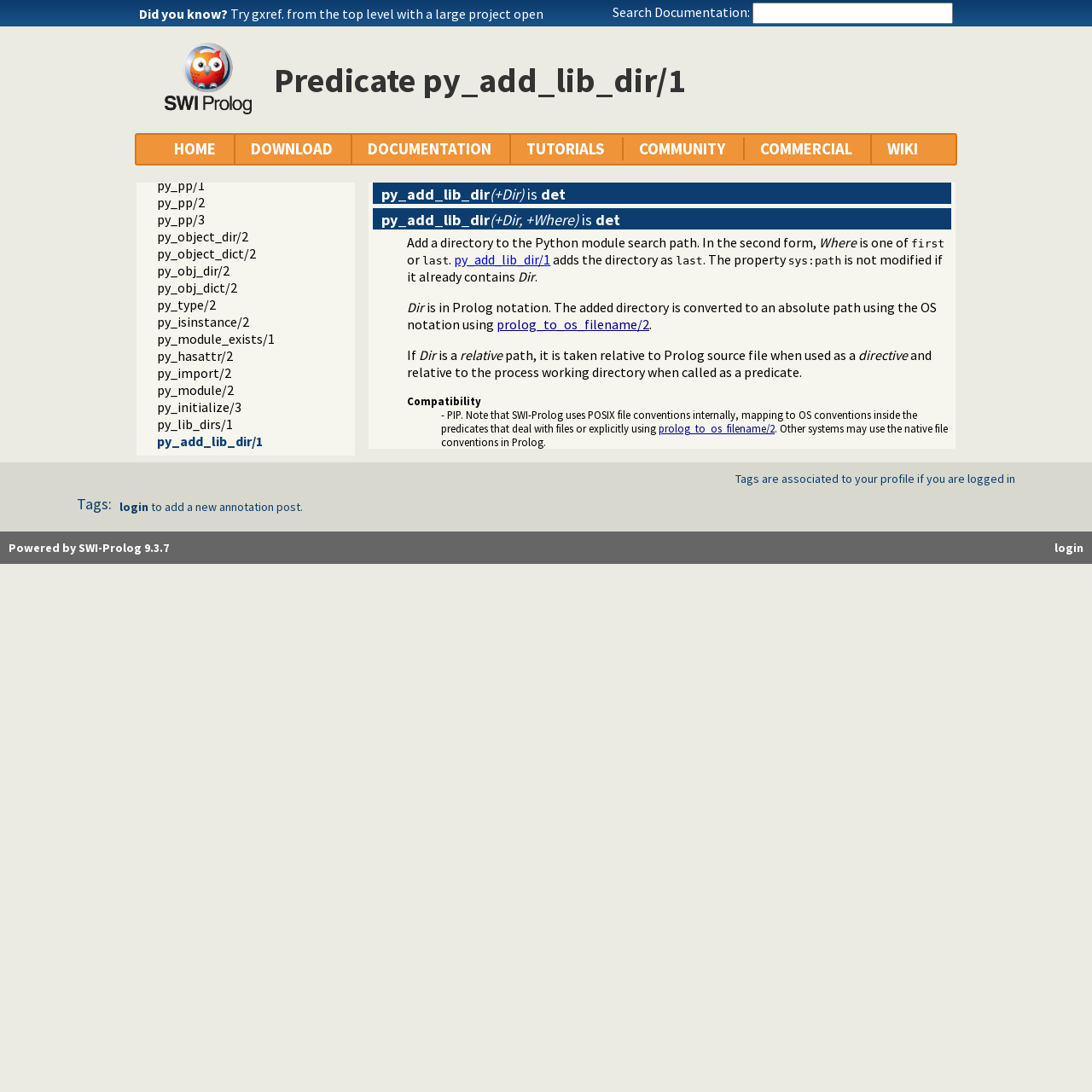Answer the question below with a single word or a brief phrase: 
What are the possible values of 'Where' in py_add_lib_dir/2?

first or last